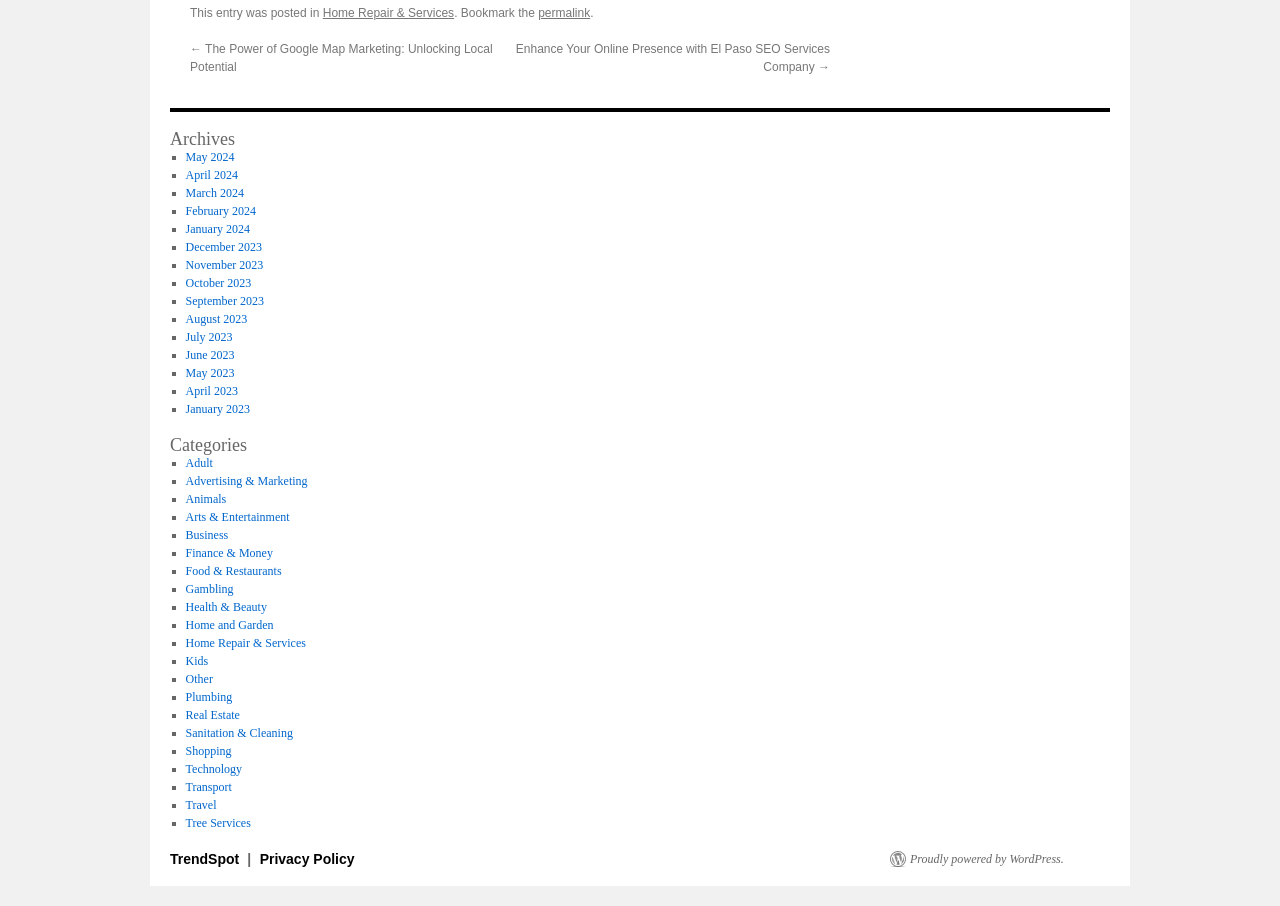Locate the bounding box coordinates of the UI element described by: "Health & Beauty". The bounding box coordinates should consist of four float numbers between 0 and 1, i.e., [left, top, right, bottom].

[0.145, 0.662, 0.209, 0.677]